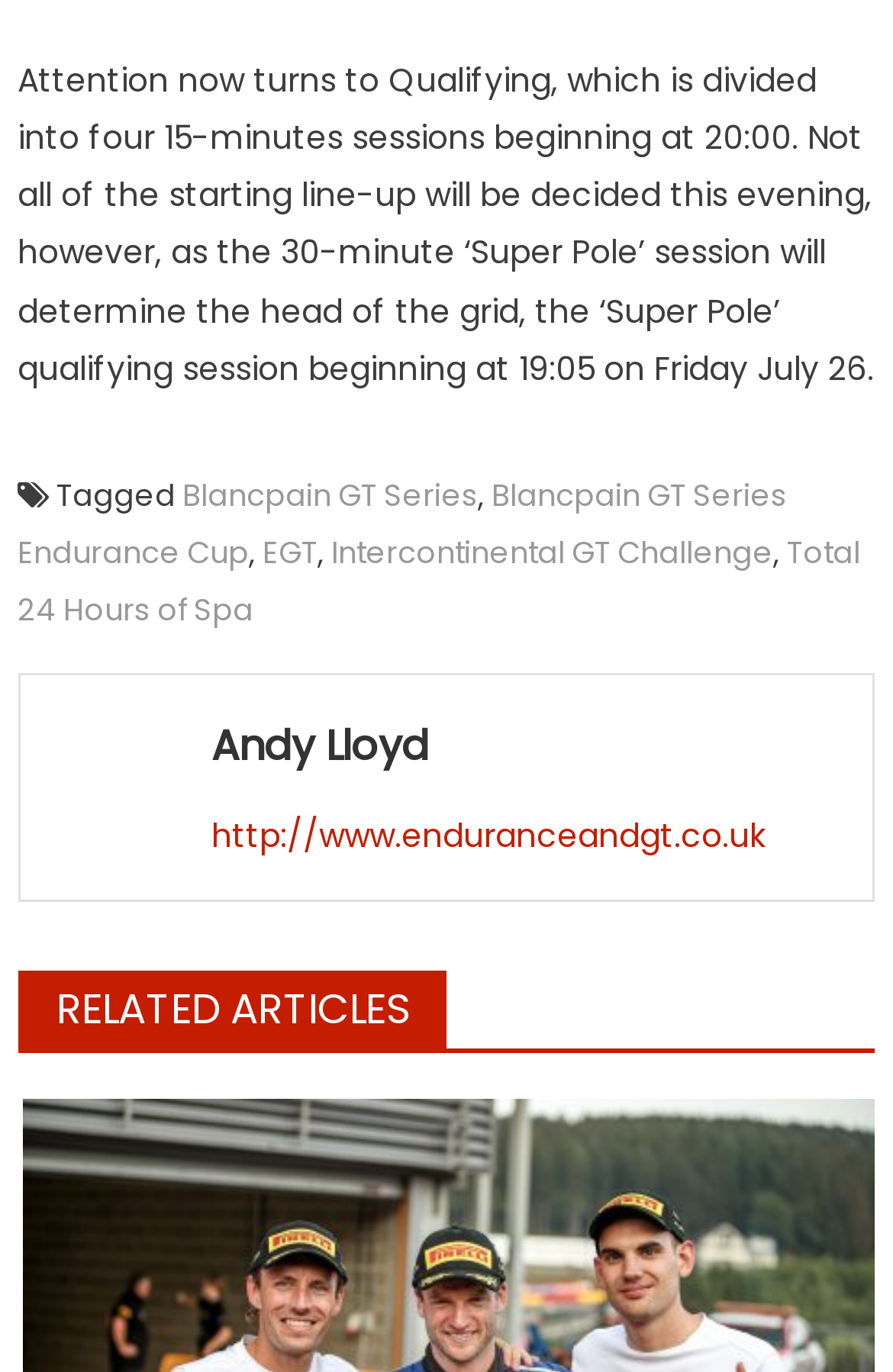Please provide a detailed answer to the question below based on the screenshot: 
What is the duration of each qualifying session?

The text states that the qualifying is divided into four 15-minutes sessions.